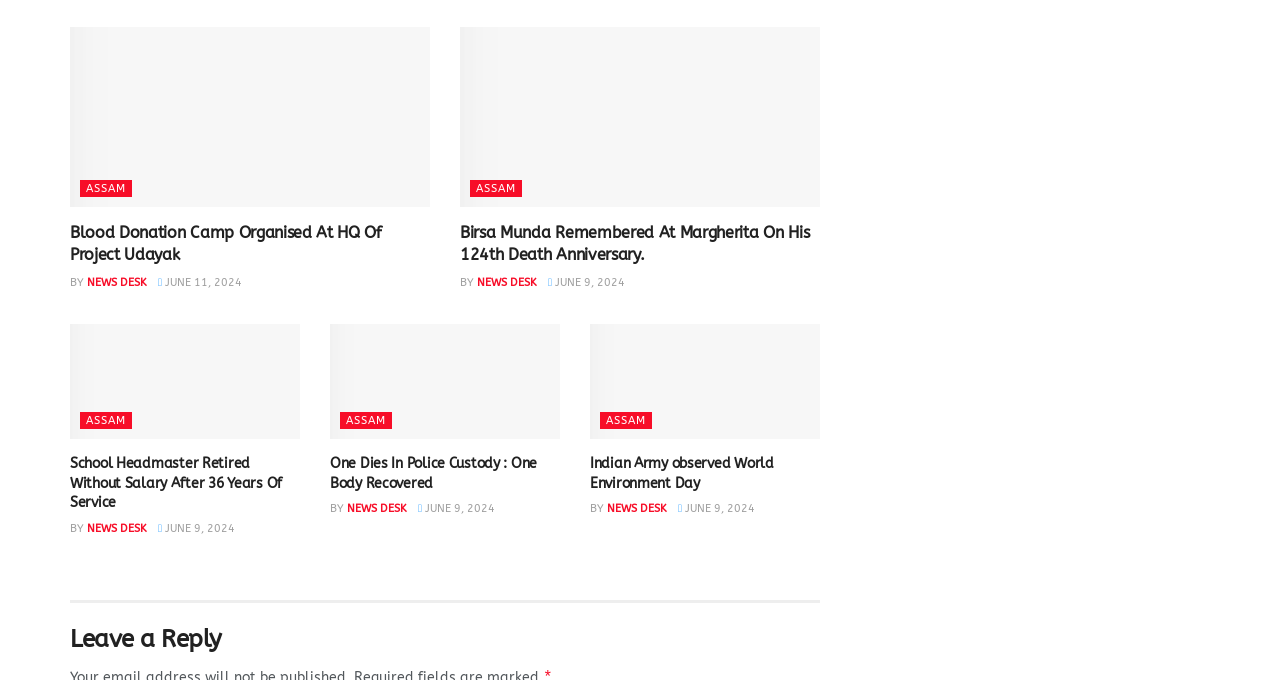Where was Birsa Munda remembered?
Please look at the screenshot and answer using one word or phrase.

Margherita